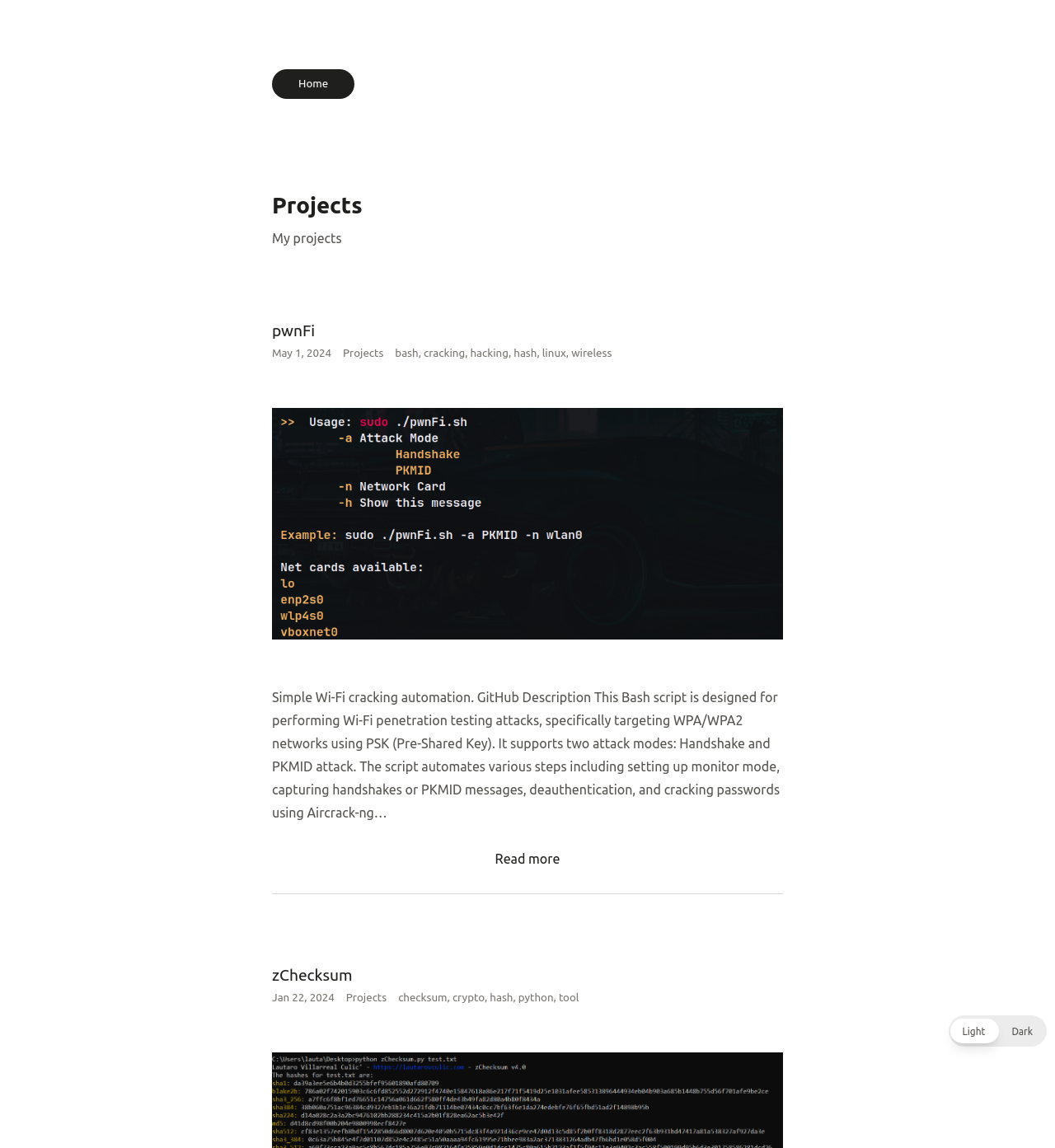Pinpoint the bounding box coordinates of the element to be clicked to execute the instruction: "go to home page".

[0.258, 0.06, 0.336, 0.086]